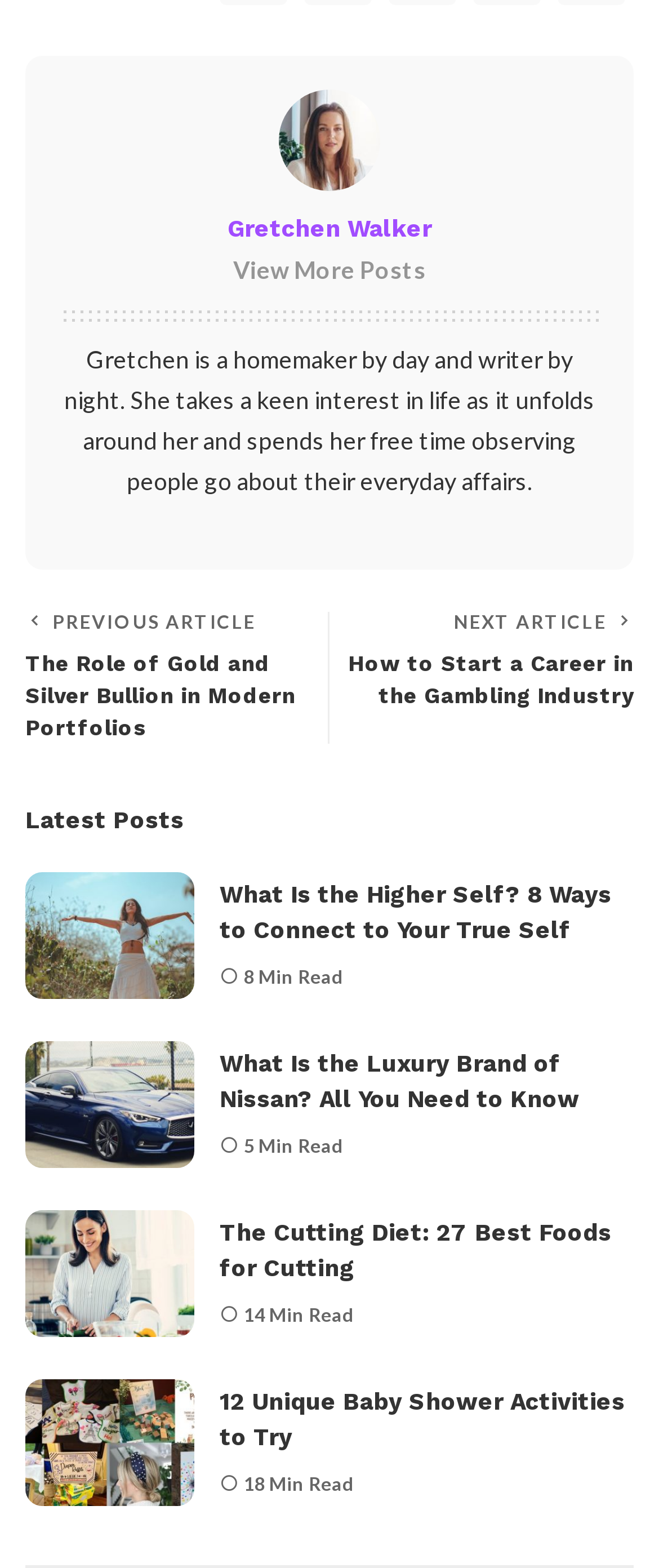Can you show the bounding box coordinates of the region to click on to complete the task described in the instruction: "View more posts"?

[0.354, 0.159, 0.646, 0.185]